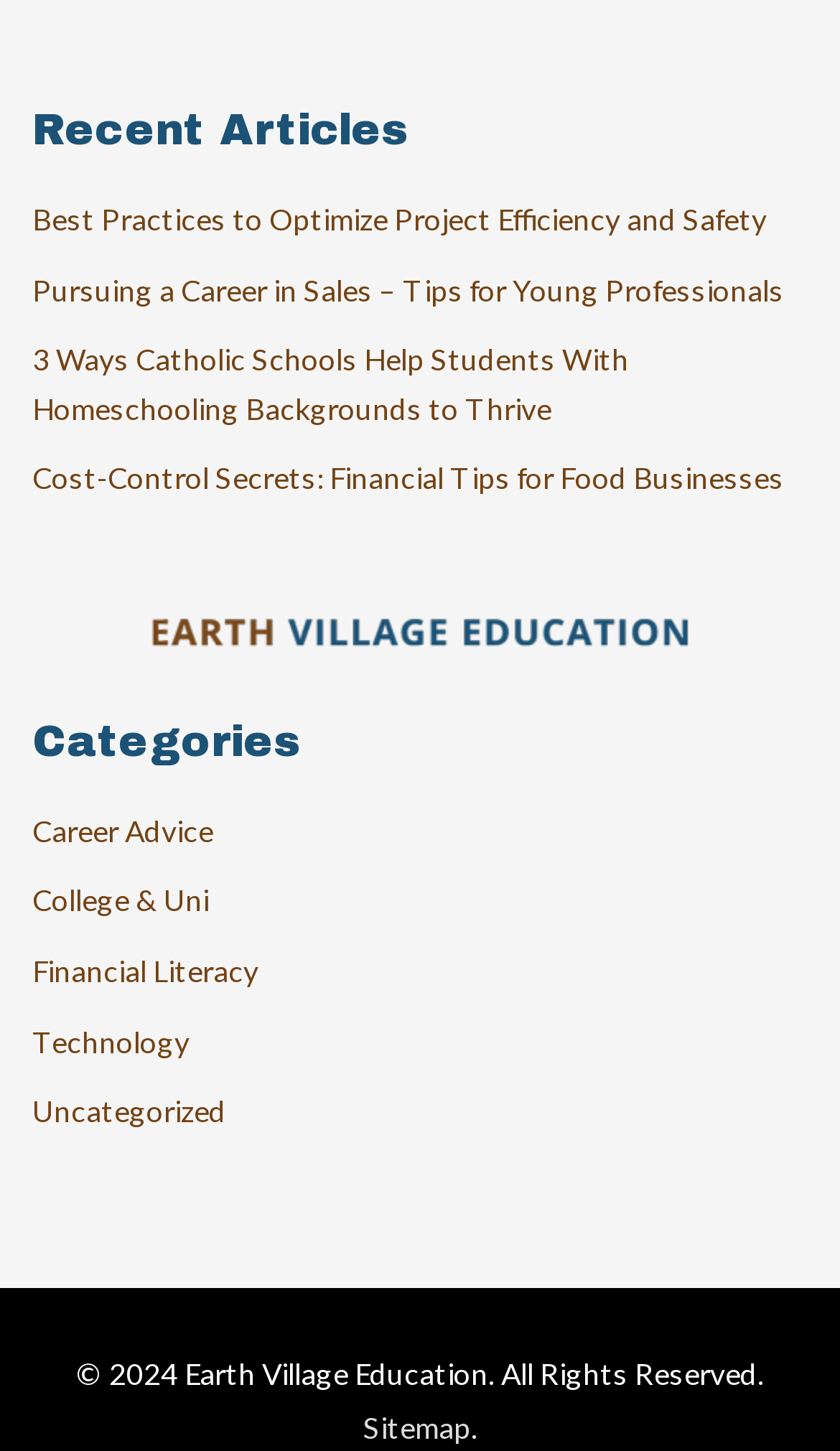Determine the bounding box coordinates of the region to click in order to accomplish the following instruction: "view recent articles". Provide the coordinates as four float numbers between 0 and 1, specifically [left, top, right, bottom].

[0.038, 0.073, 0.962, 0.105]